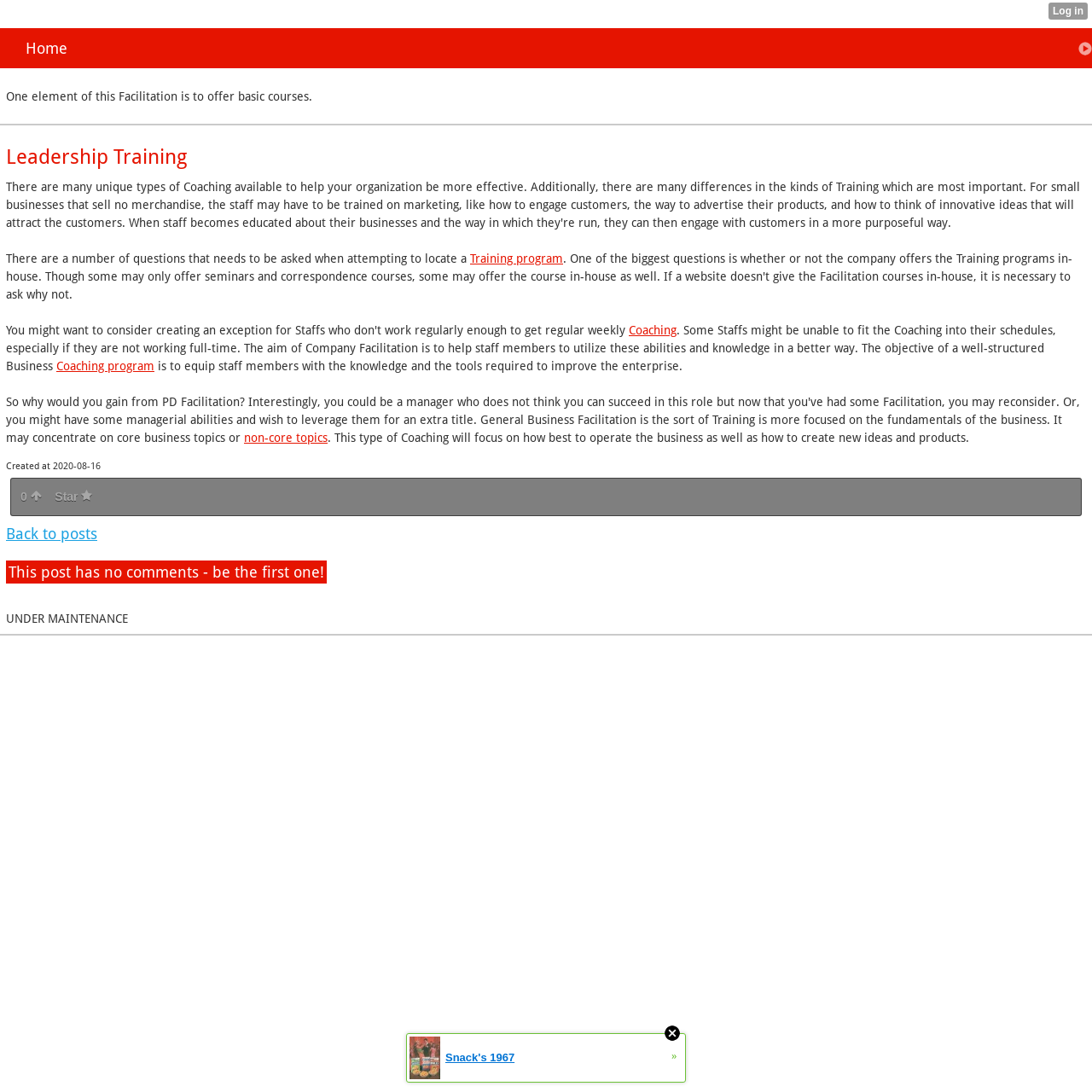What is the main topic of this webpage?
Look at the image and provide a detailed response to the question.

The main topic of this webpage is 'Leadership Training' as indicated by the heading element 'Leadership Training' with bounding box coordinates [0.005, 0.136, 0.995, 0.152].